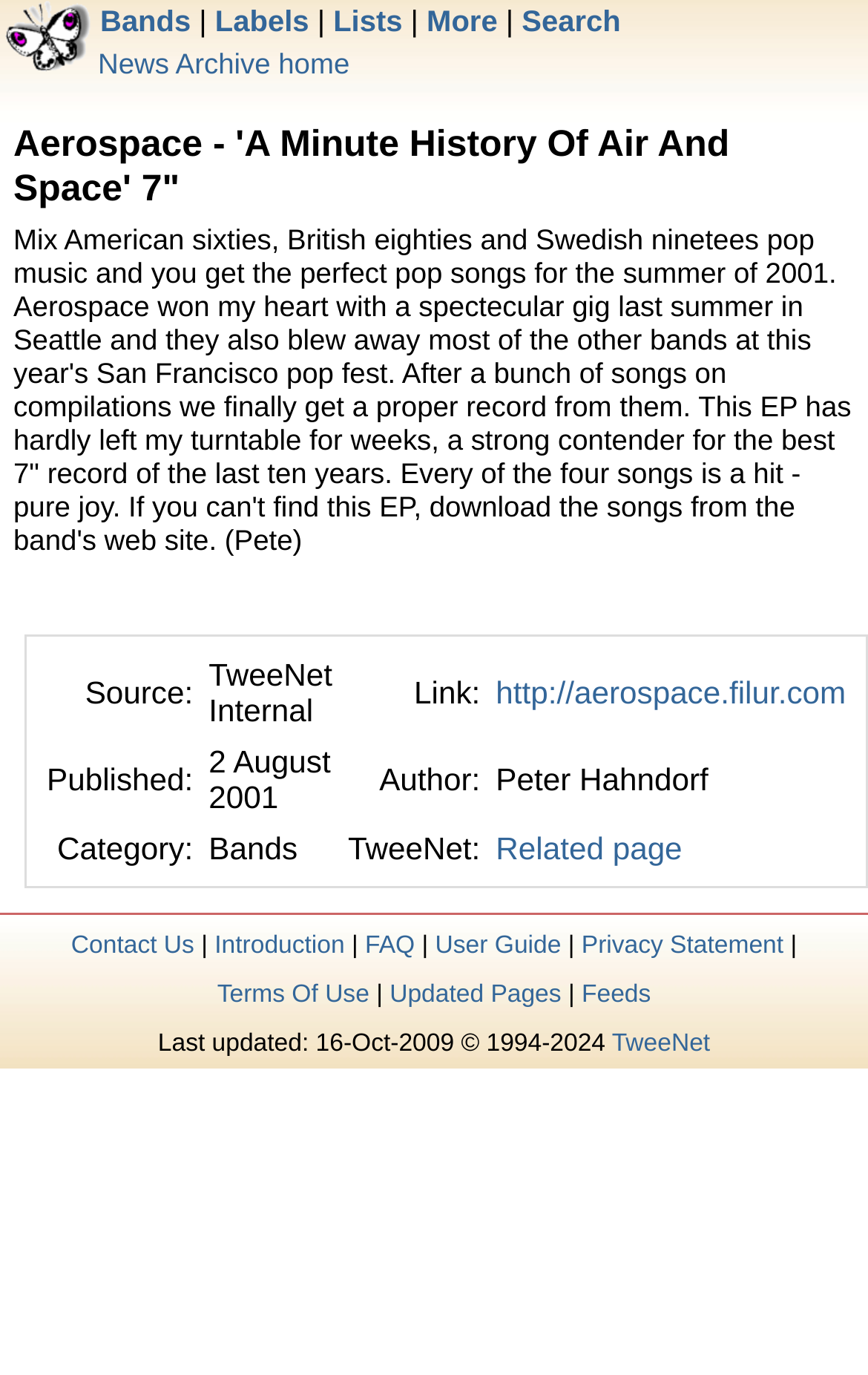Please specify the coordinates of the bounding box for the element that should be clicked to carry out this instruction: "Contact Us". The coordinates must be four float numbers between 0 and 1, formatted as [left, top, right, bottom].

[0.082, 0.67, 0.224, 0.706]